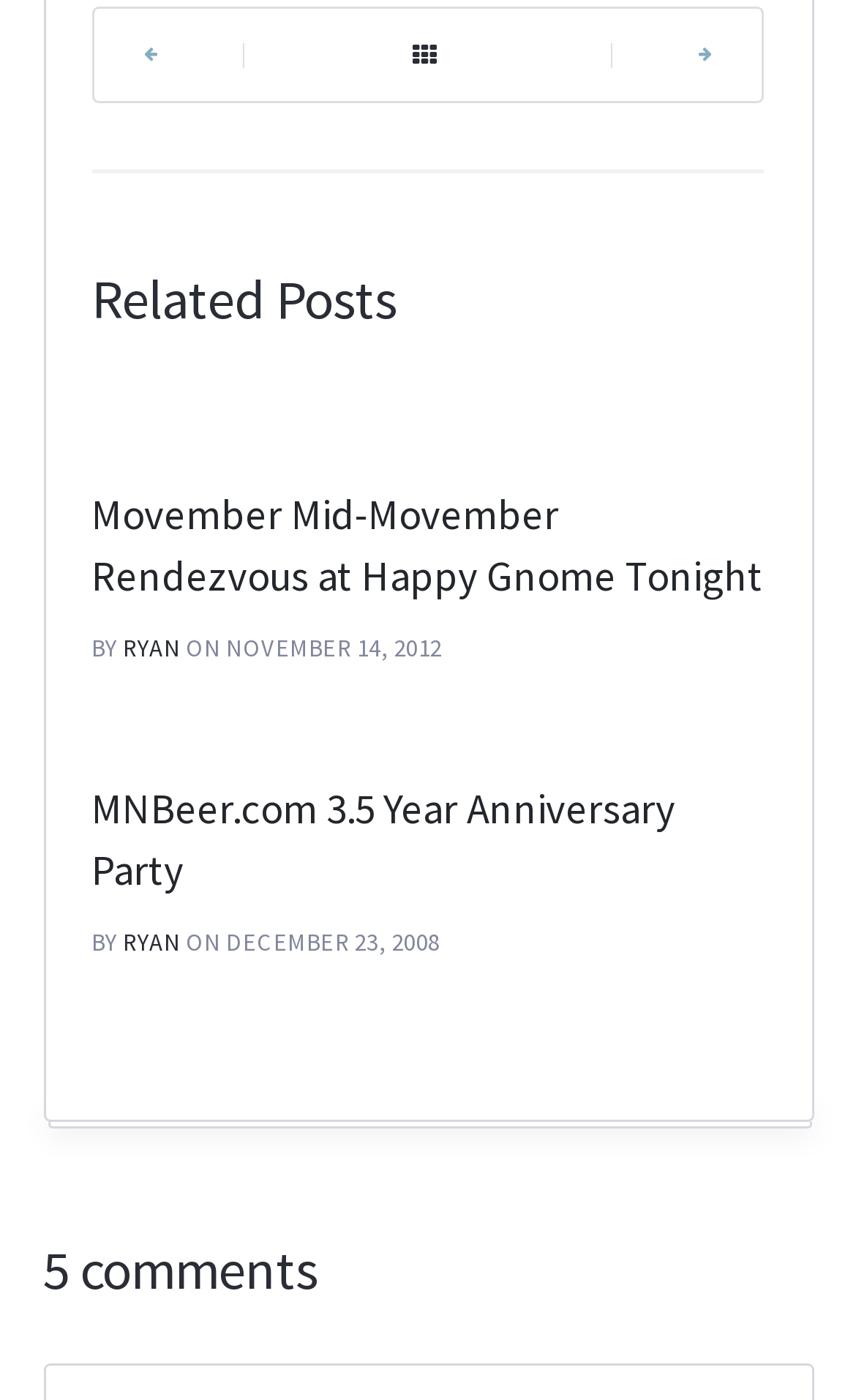What is the date of the first post?
Please provide a comprehensive answer to the question based on the webpage screenshot.

I found the date of the first post by examining the elements under the heading with ID 759. The element with ID 864 has an OCR text of 'ON NOVEMBER 14, 2012', which suggests that this is the date of the post.